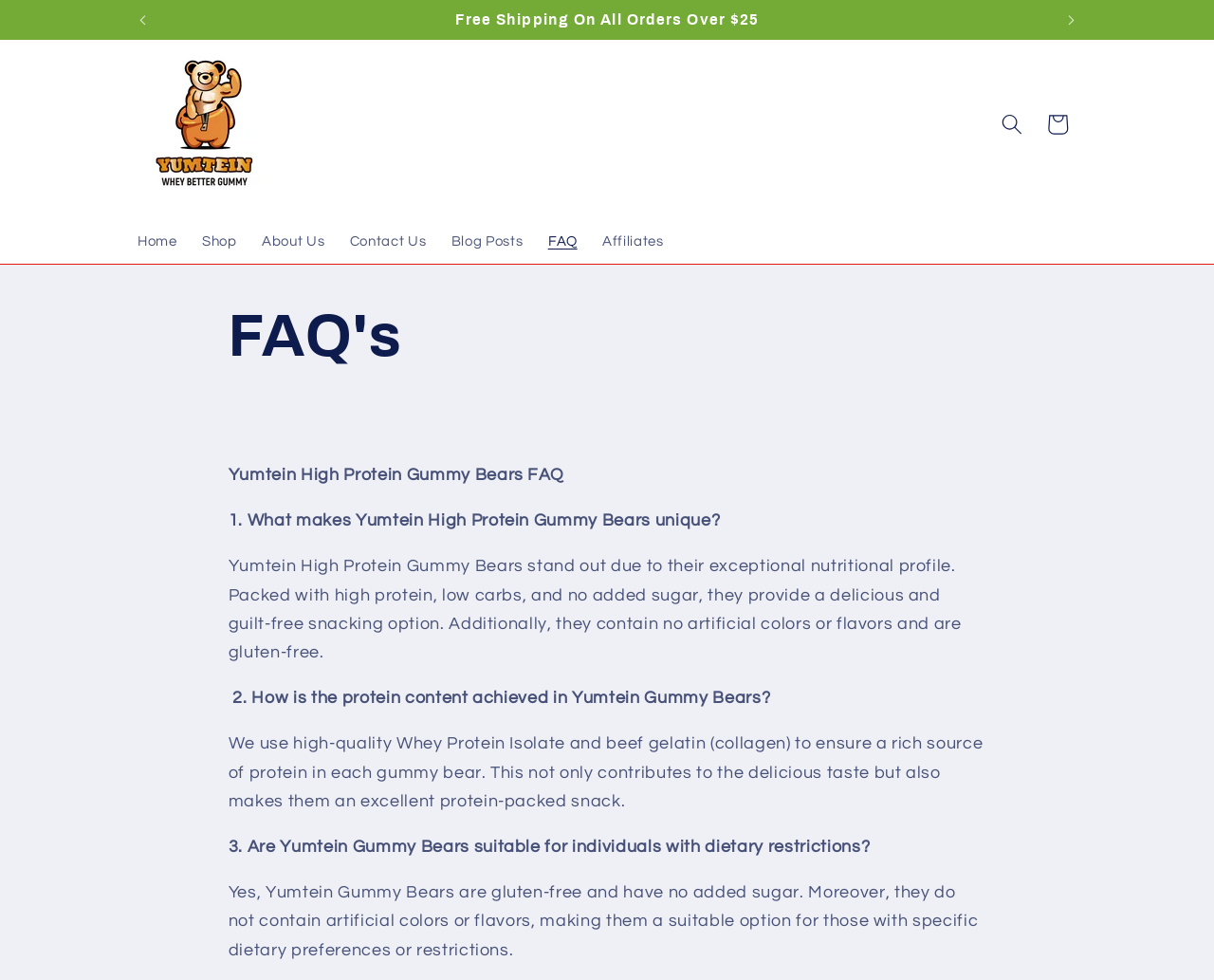Indicate the bounding box coordinates of the element that must be clicked to execute the instruction: "Go to 'Home' page". The coordinates should be given as four float numbers between 0 and 1, i.e., [left, top, right, bottom].

[0.103, 0.225, 0.156, 0.269]